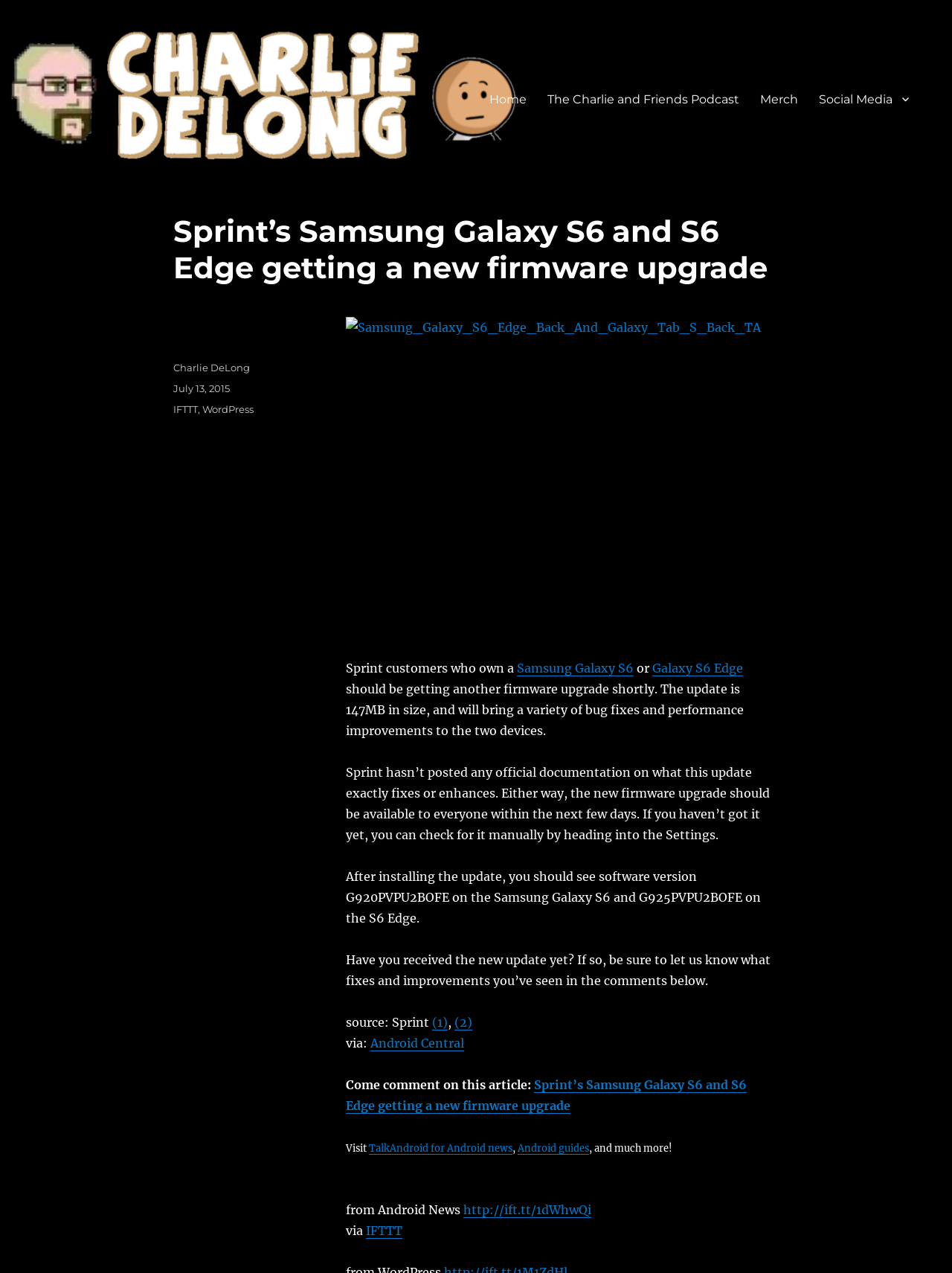Highlight the bounding box coordinates of the element that should be clicked to carry out the following instruction: "Check the article about Samsung Galaxy S6". The coordinates must be given as four float numbers ranging from 0 to 1, i.e., [left, top, right, bottom].

[0.543, 0.519, 0.666, 0.531]